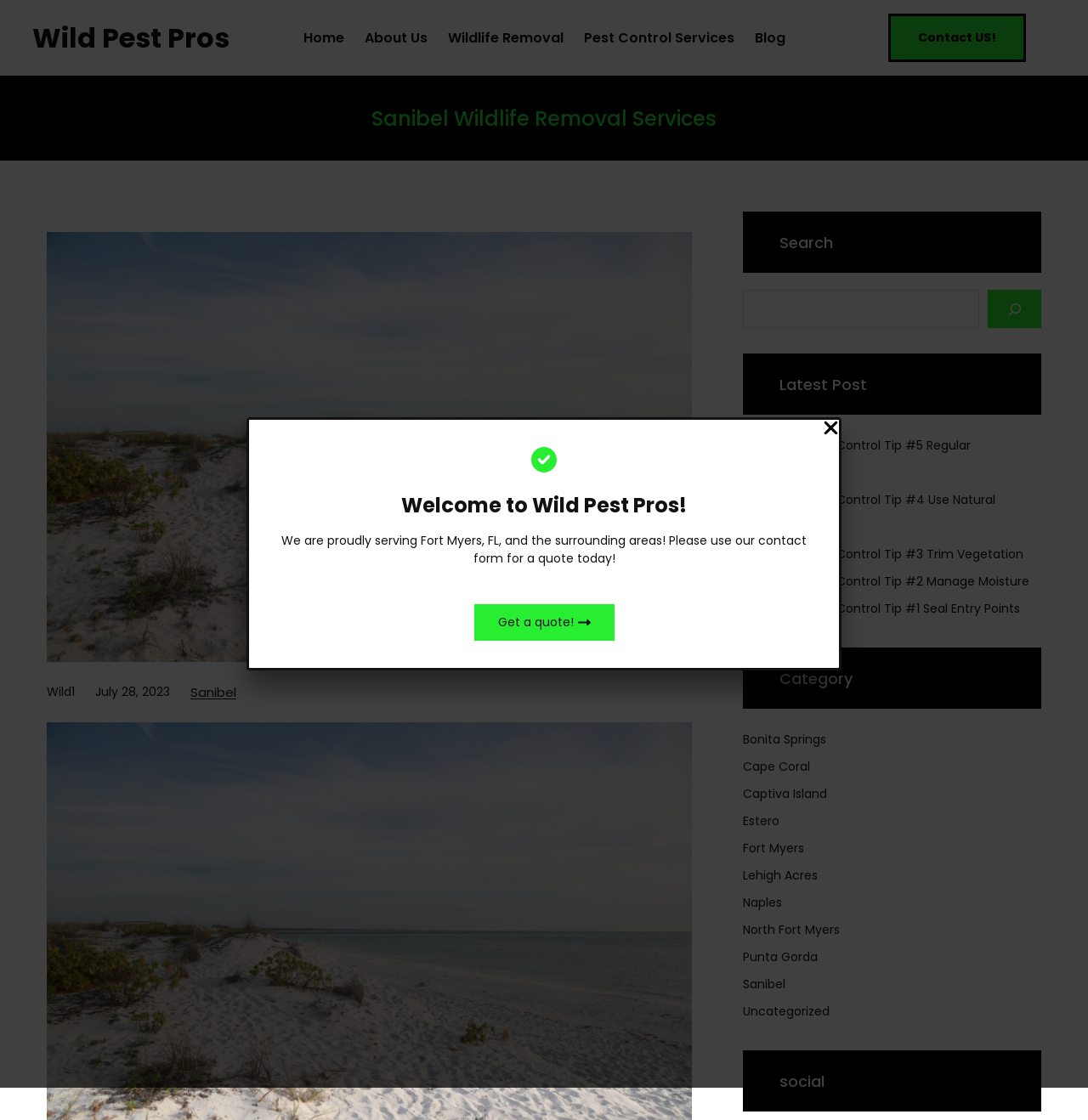Locate the bounding box coordinates of the clickable part needed for the task: "Search".

[0.683, 0.259, 0.957, 0.293]